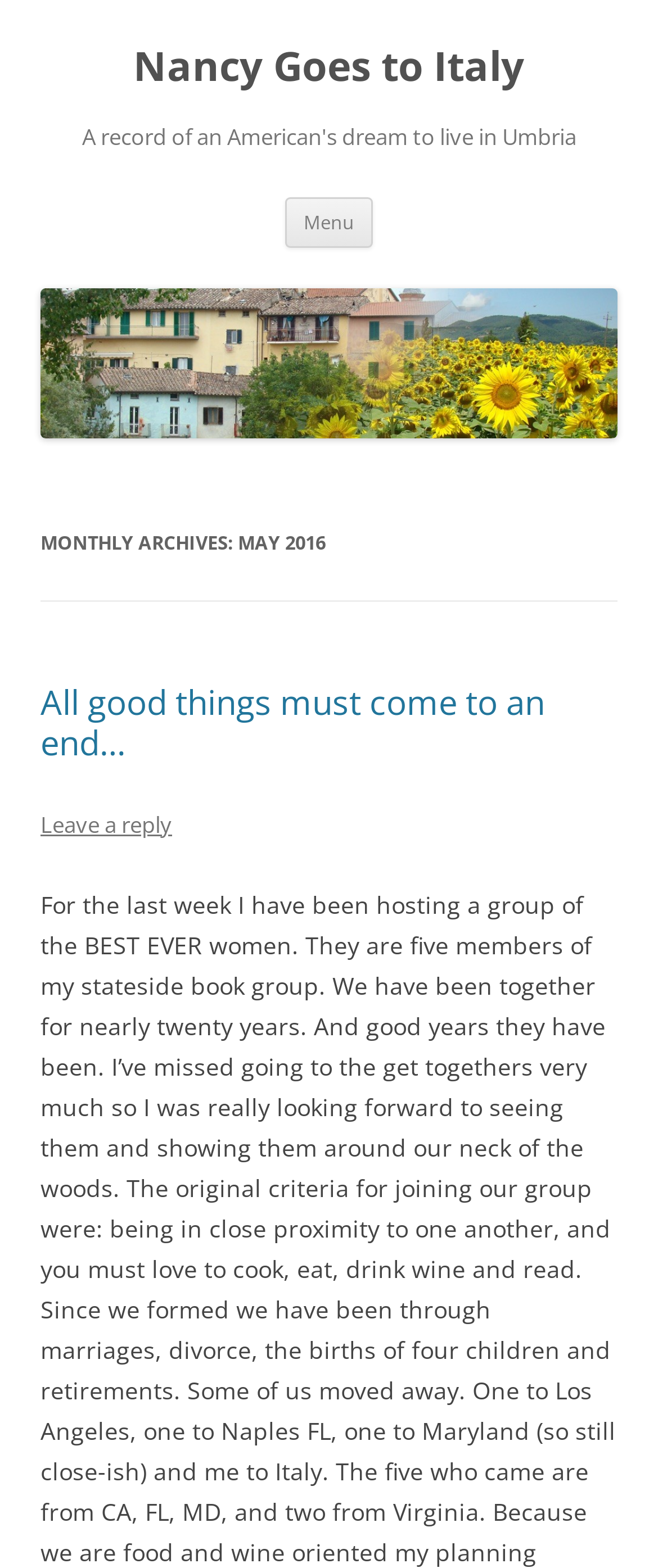What can you do with the blog post?
Respond to the question with a single word or phrase according to the image.

Leave a reply